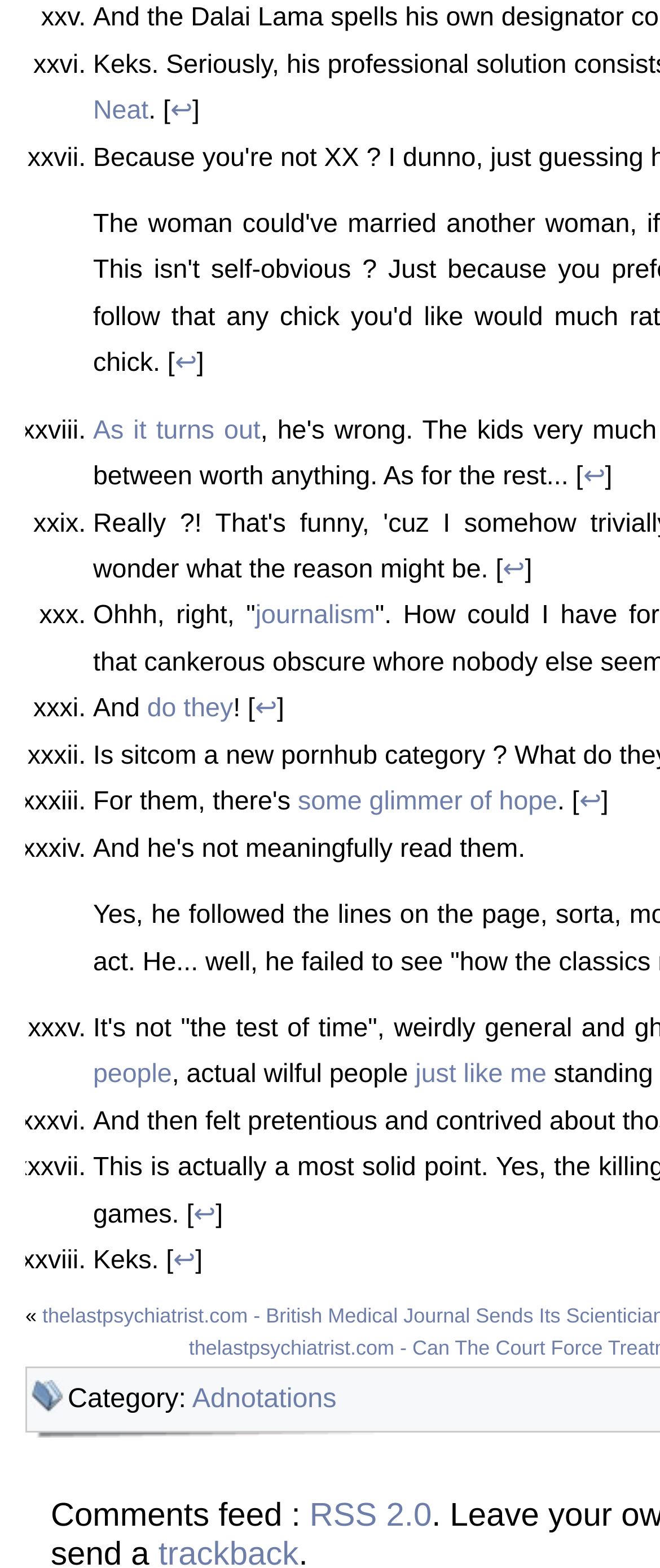How many links are there with the text '↩'?
Look at the image and answer the question using a single word or phrase.

6